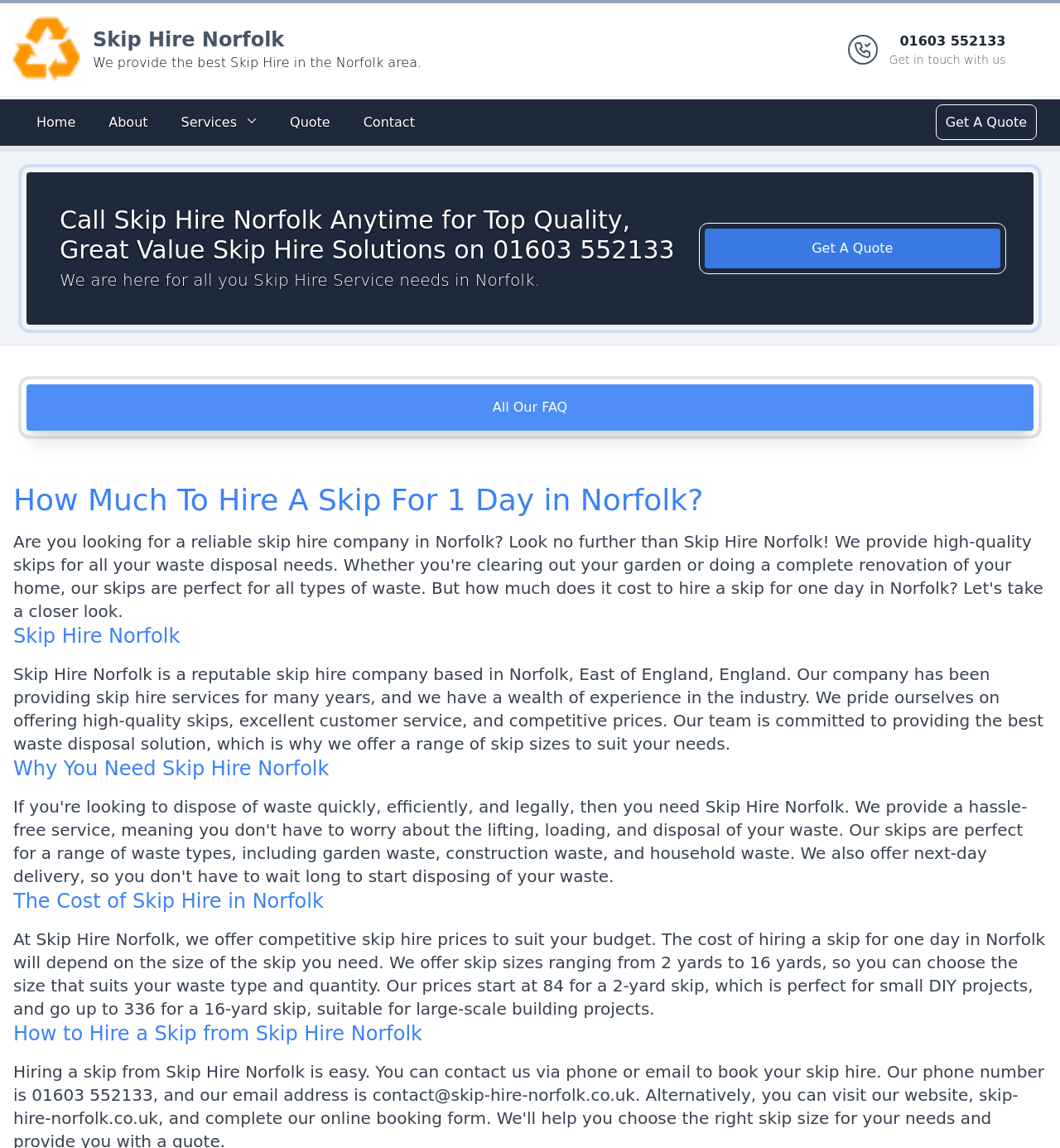Reply to the question below using a single word or brief phrase:
What is the range of skip sizes offered by the company?

2 yards to 16 yards